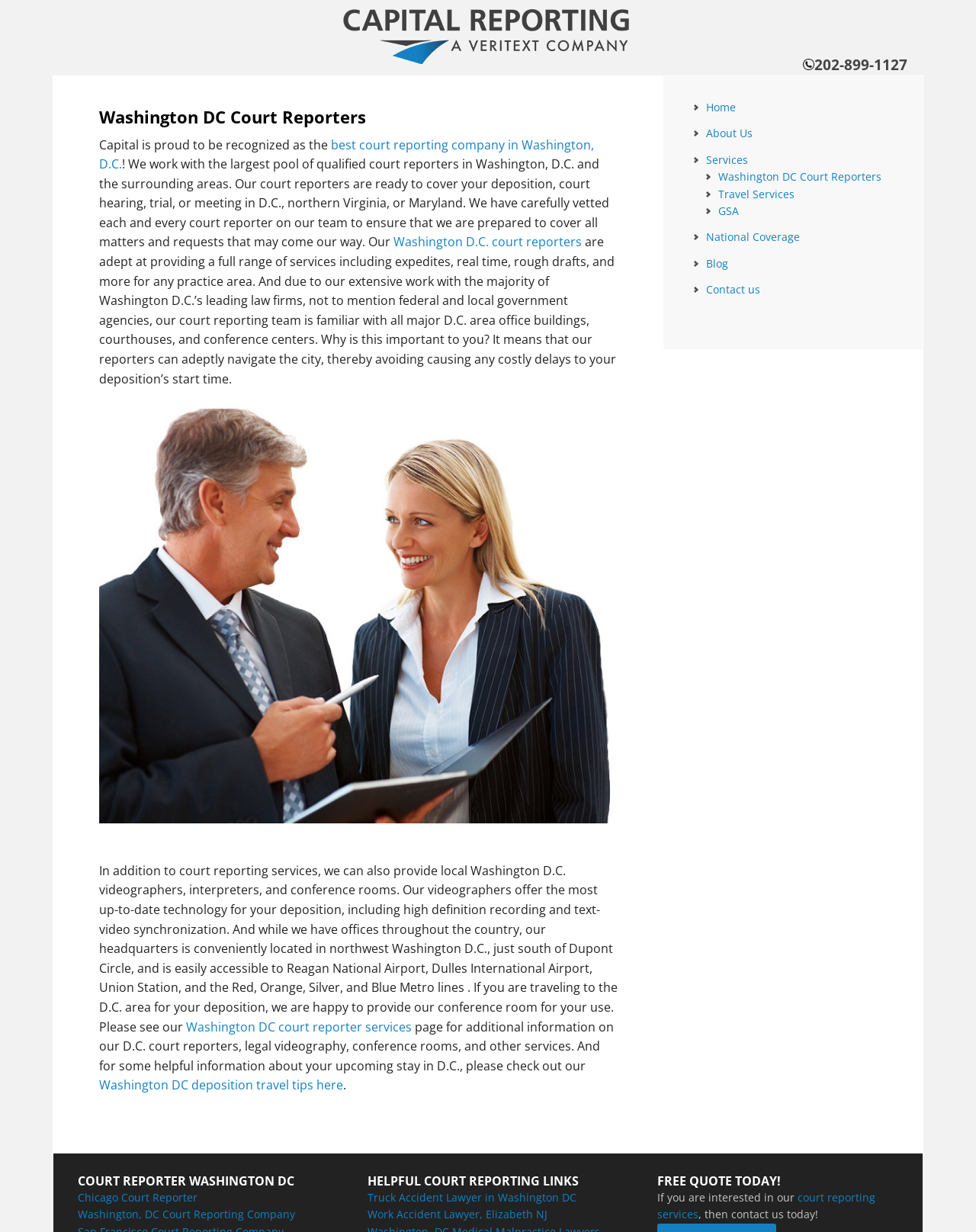Identify the main title of the webpage and generate its text content.

Washington DC Court Reporters